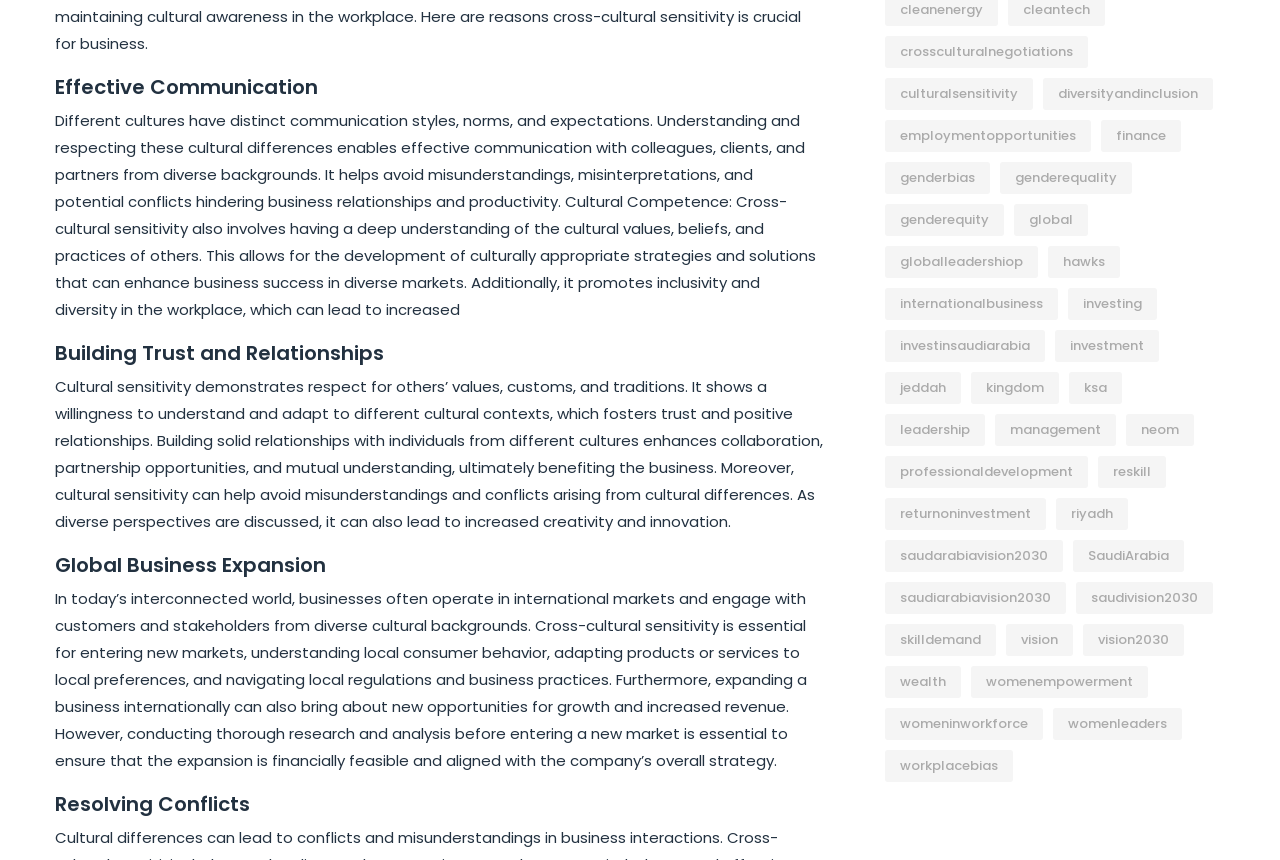Answer the following query with a single word or phrase:
What is the benefit of cultural sensitivity in business?

Increased creativity and innovation